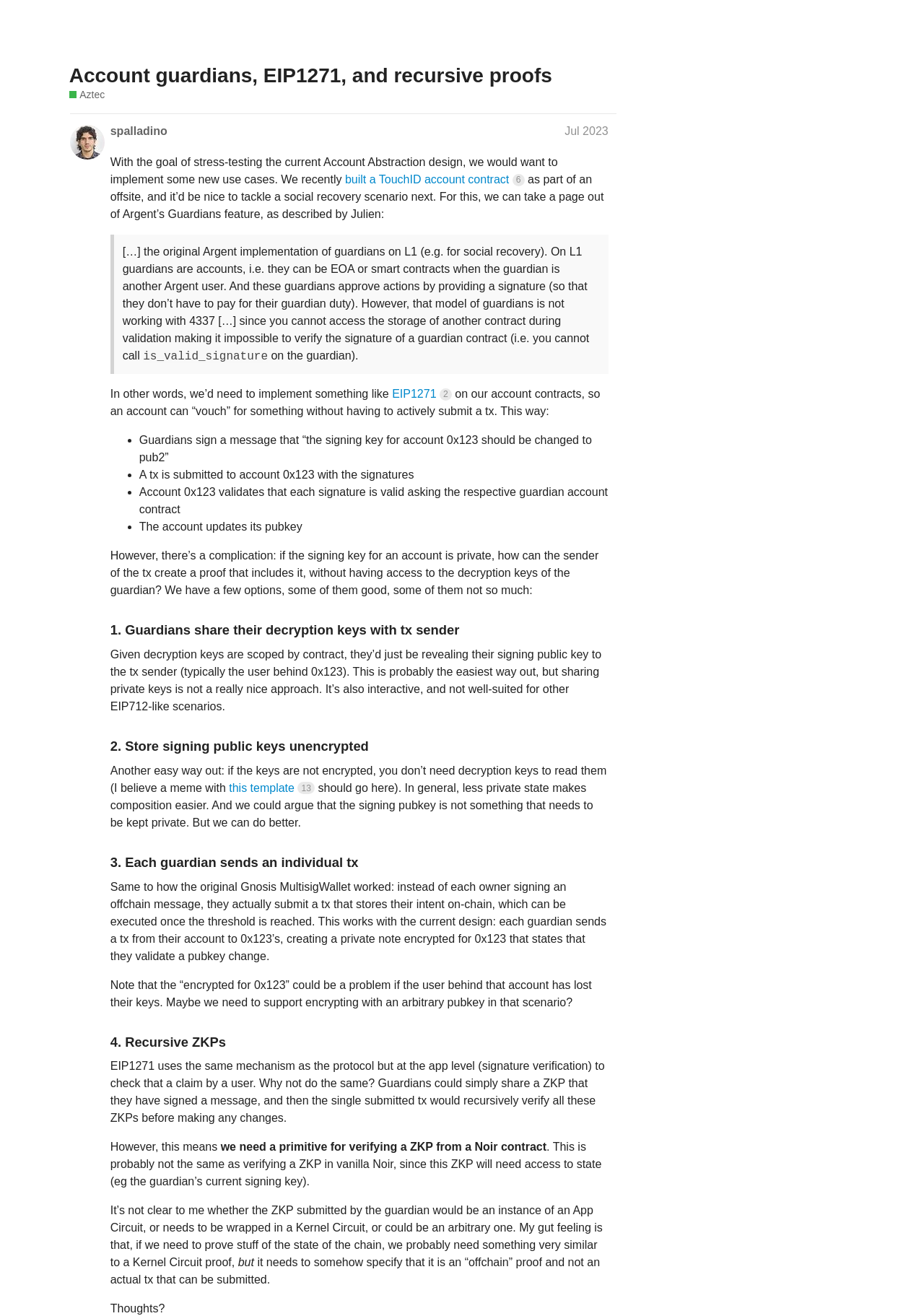How many people liked the post?
Please answer the question with a single word or phrase, referencing the image.

89